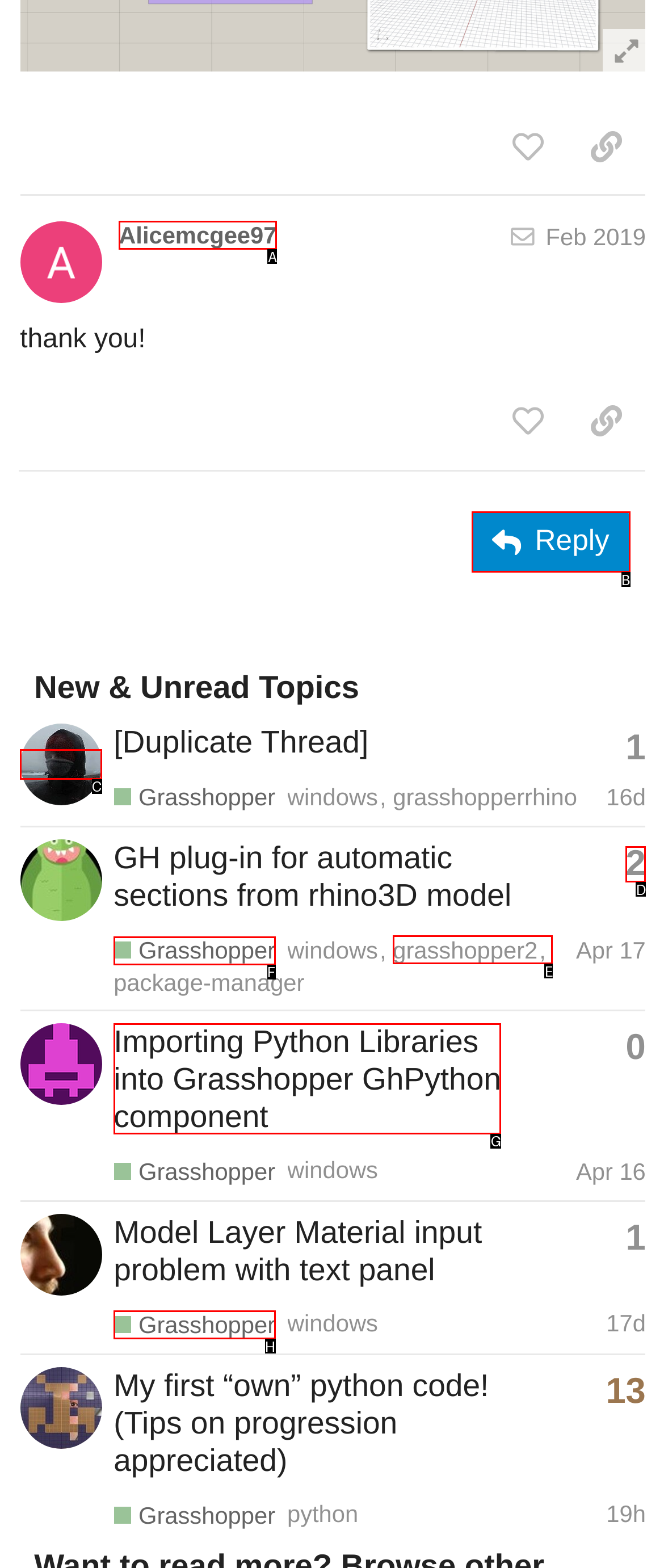Indicate which lettered UI element to click to fulfill the following task: go to ThomasE's profile
Provide the letter of the correct option.

C